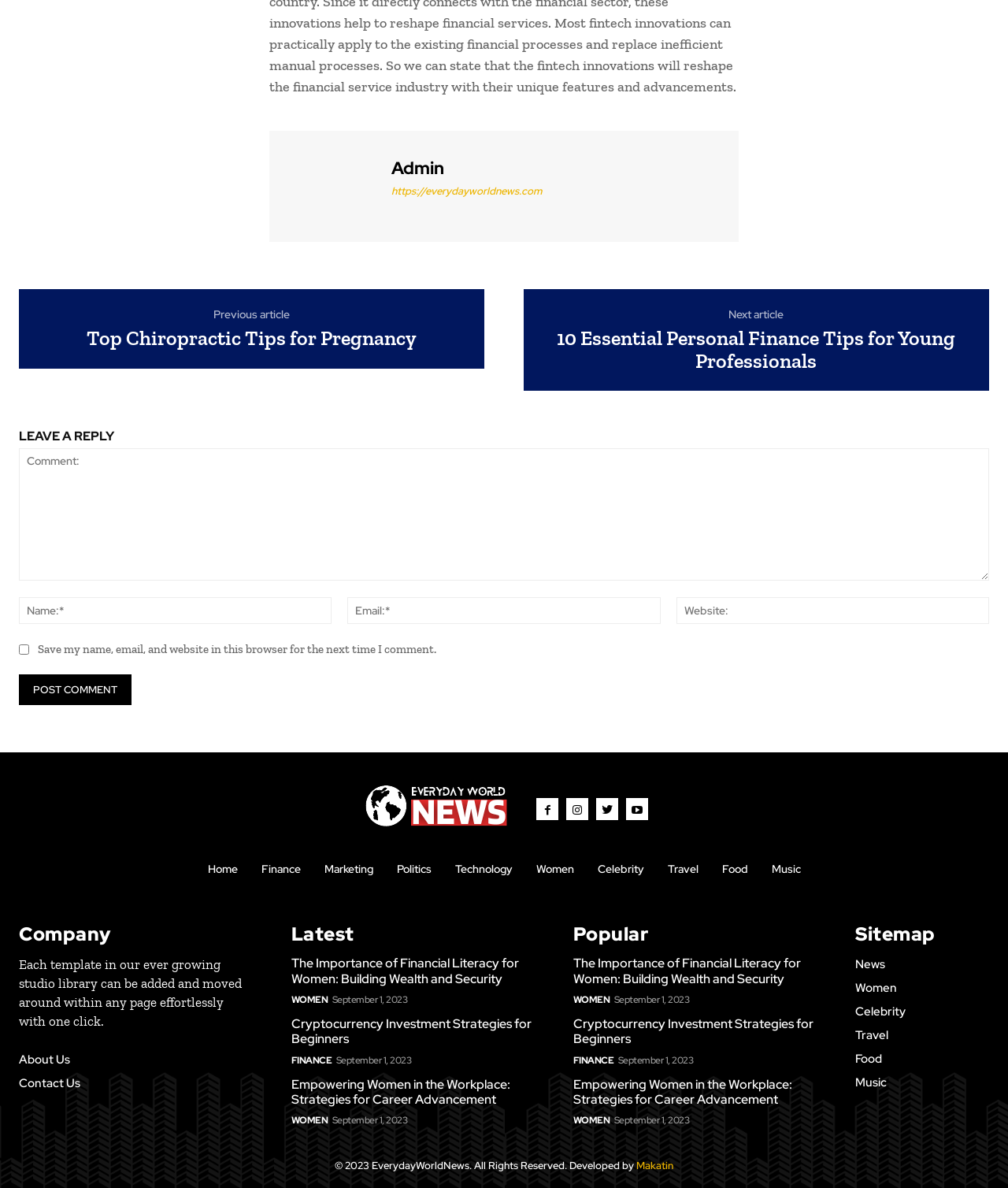Locate the bounding box coordinates of the element I should click to achieve the following instruction: "Click on the 'Post Comment' button".

[0.019, 0.568, 0.13, 0.593]